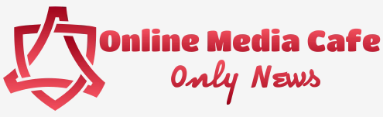Provide a brief response in the form of a single word or phrase:
What is written in bold letters?

Online Media Cafe